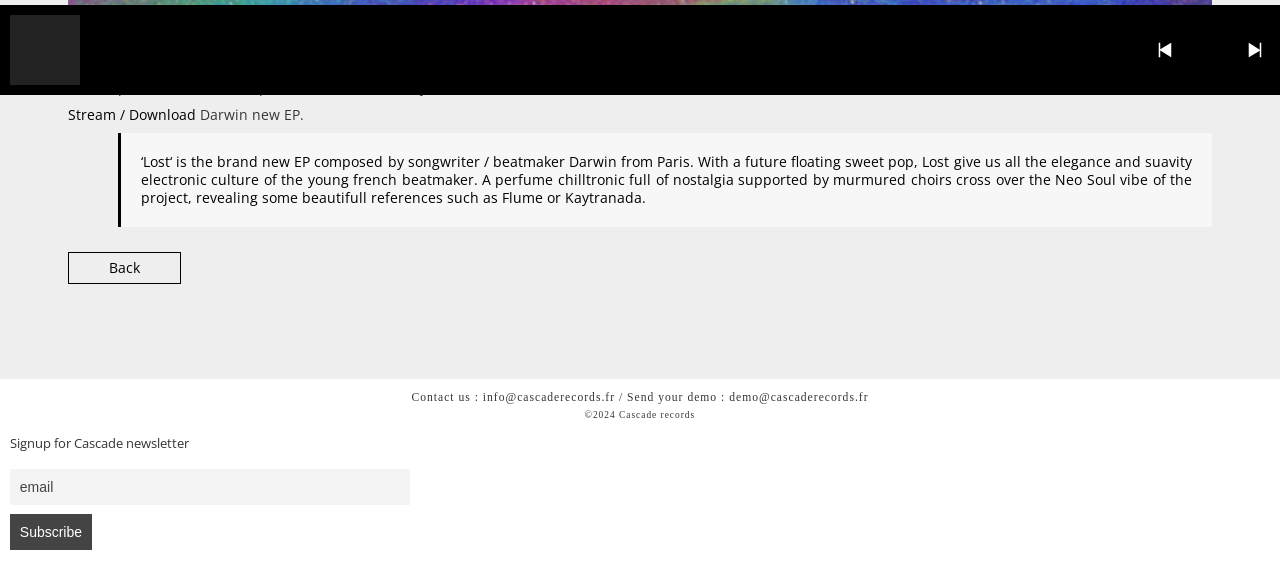Review the image closely and give a comprehensive answer to the question: What is the date mentioned in the webpage?

The date is mentioned in the StaticText element with the text 'janvier 19, 2018' which is a child of the Root Element.